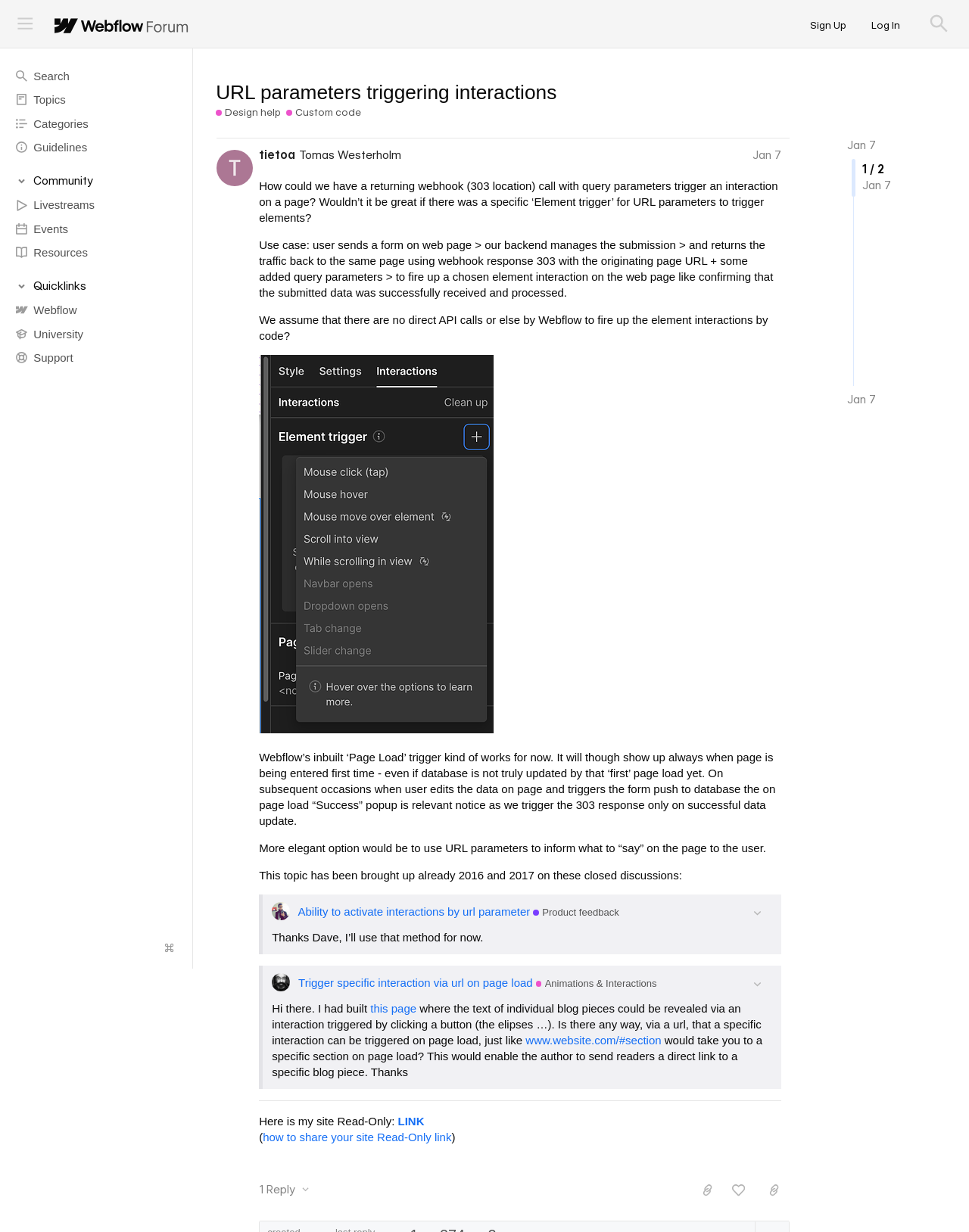Detail the webpage's structure and highlights in your description.

This webpage is a forum discussion page on Webflow, a website building platform. At the top, there is a header section with a button to toggle the sidebar, a link to the forum, and buttons to sign up, log in, and search. Below the header, there are several links to different topics, including "Topics", "Categories", "Guidelines", and more.

The main content of the page is a discussion thread about using URL parameters to trigger interactions on a webpage. The thread starts with a question about how to achieve this, followed by several responses and comments from users. The discussion includes text, images, and links to other related topics.

On the right side of the page, there is a sidebar with links to different sections of the forum, including "Community", "Livestreams", "Events", and "Resources". There is also a button to expand or collapse the sidebar.

Throughout the discussion thread, there are several blocks of text, images, and links to other discussions and topics. Some of the text blocks are quotes from other users, and there are also buttons to expand or collapse these quotes. At the bottom of the page, there is a separator line, followed by a final comment from a user.